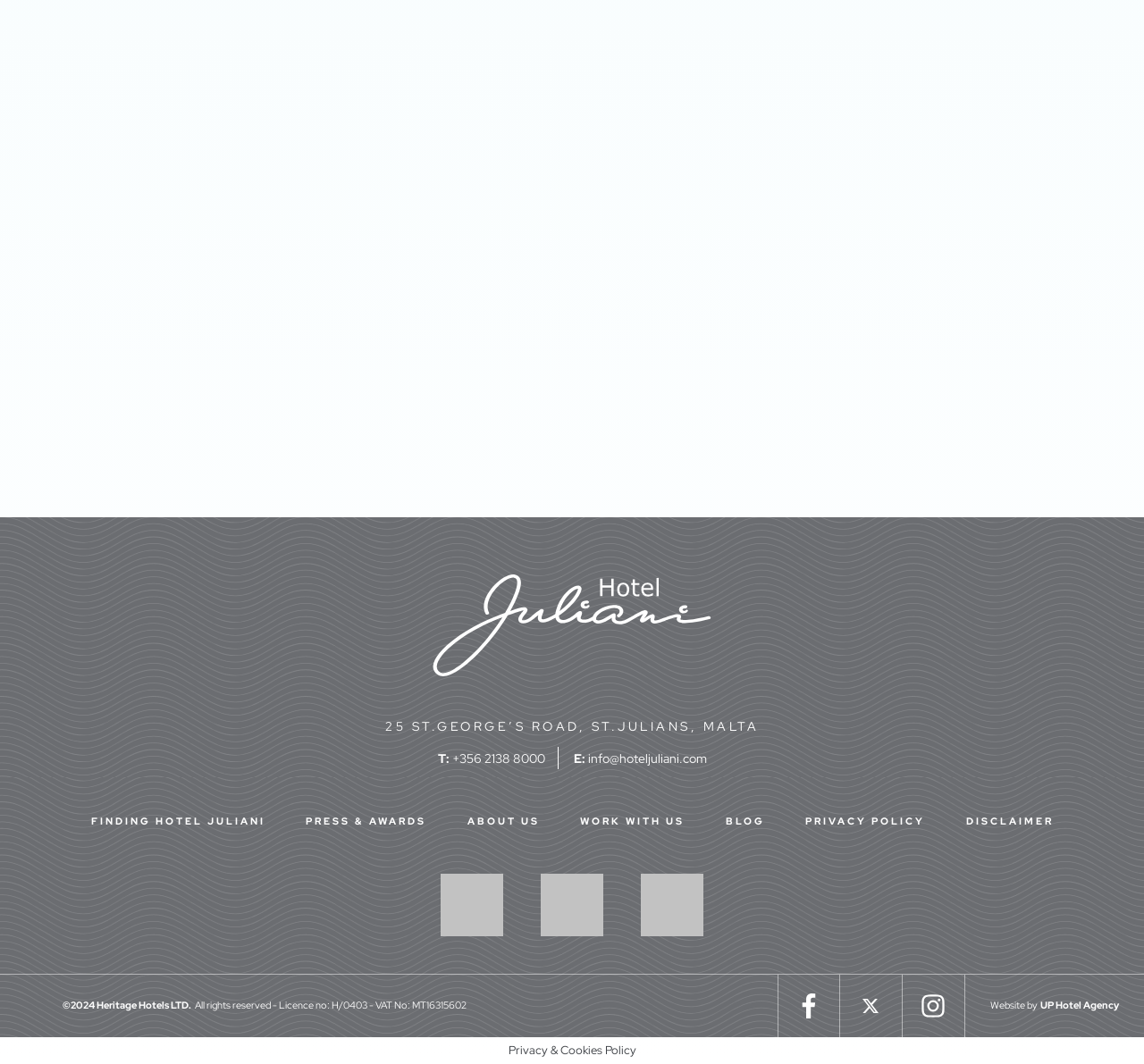Please determine the bounding box coordinates of the section I need to click to accomplish this instruction: "Read about Hotel Juliani's awards".

[0.456, 0.809, 0.544, 0.892]